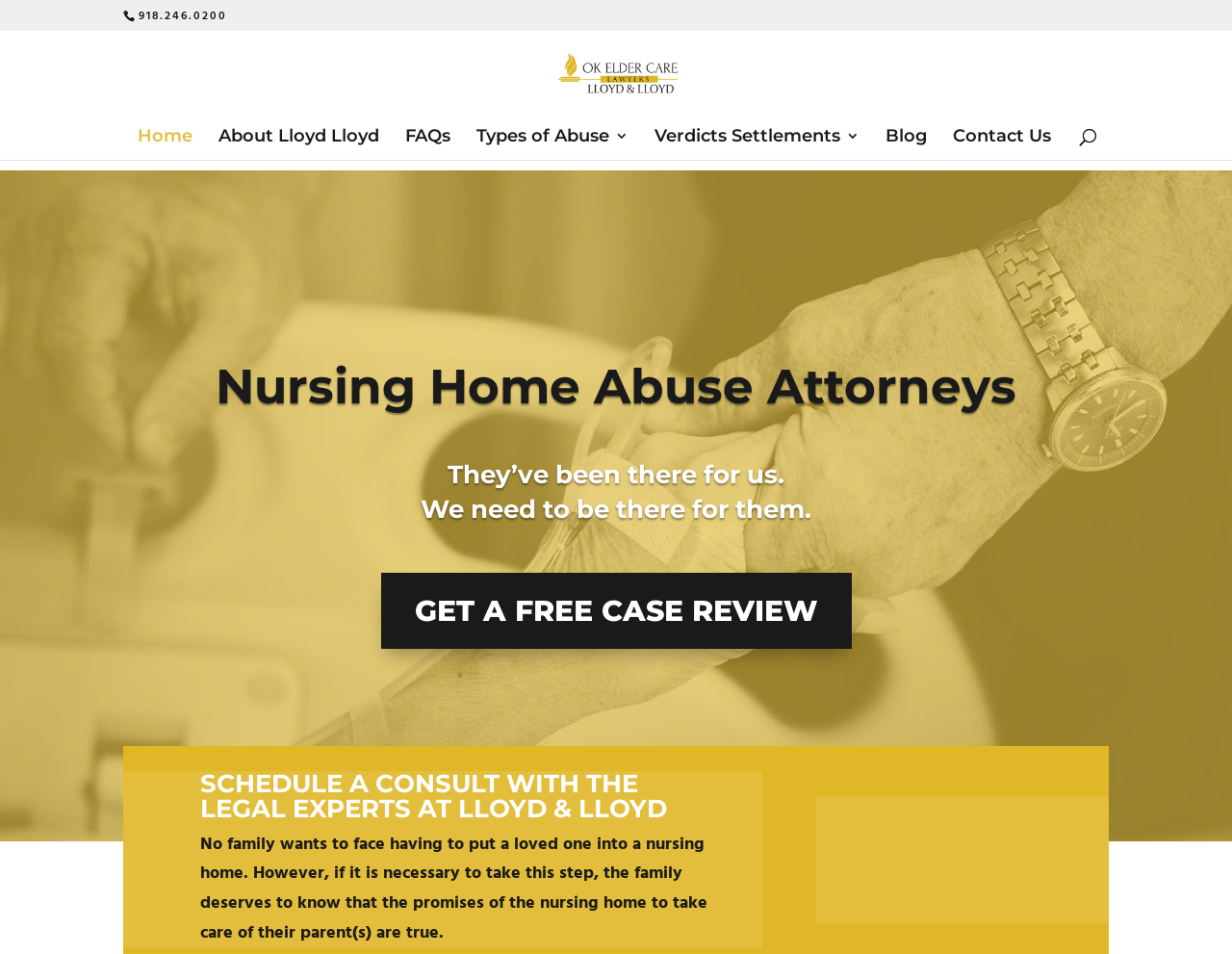Based on the element description: "Nursing Home Abuse Attorneys", identify the bounding box coordinates for this UI element. The coordinates must be four float numbers between 0 and 1, listed as [left, top, right, bottom].

[0.175, 0.374, 0.825, 0.436]